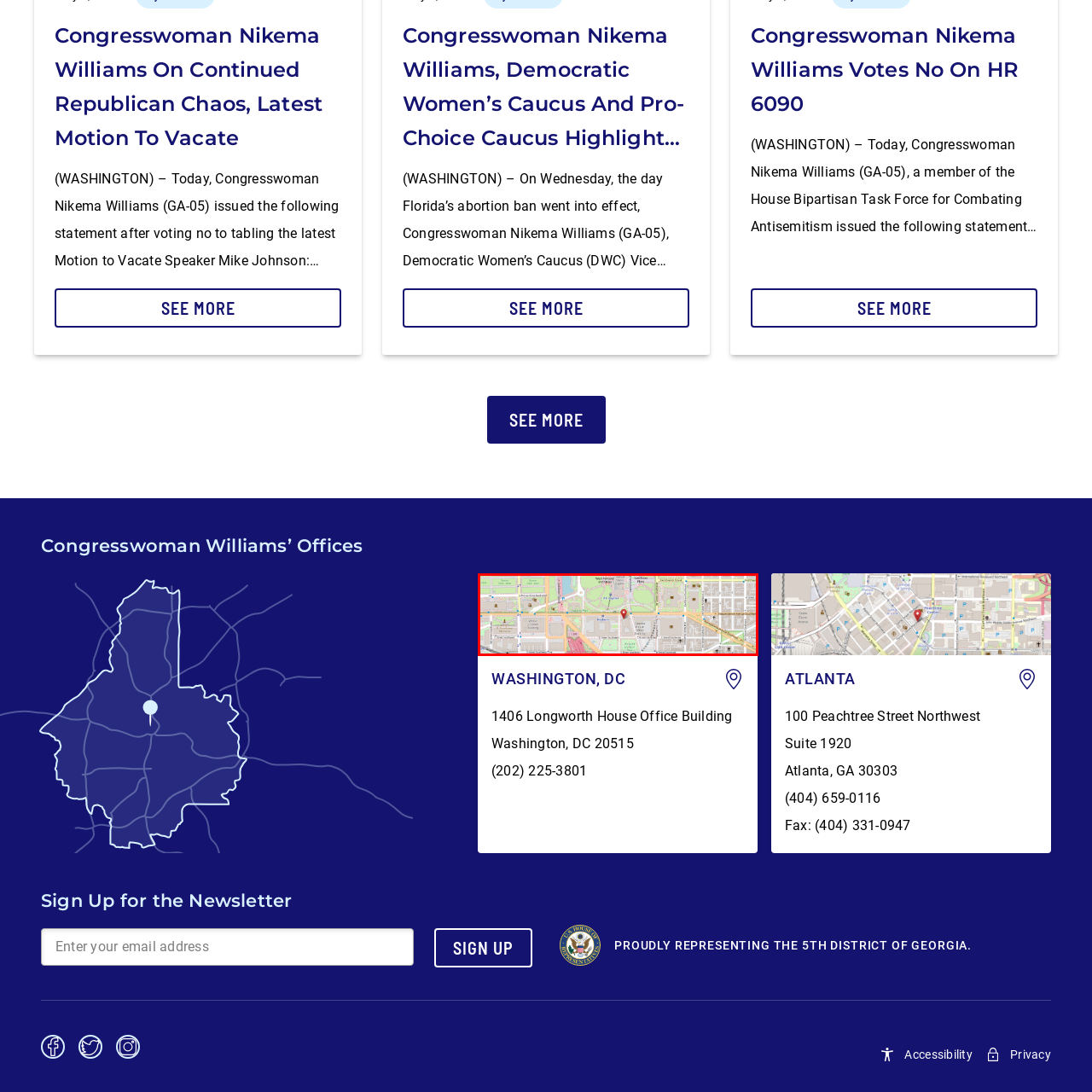Direct your attention to the image contained by the red frame and provide a detailed response to the following question, utilizing the visual data from the image:
What is the purpose of the map?

The map serves as a visual guide for constituents or visitors seeking to locate the Congresswoman’s office, providing a detailed layout of the surrounding street layout and nearby parks in the urban environment of the nation’s capital.